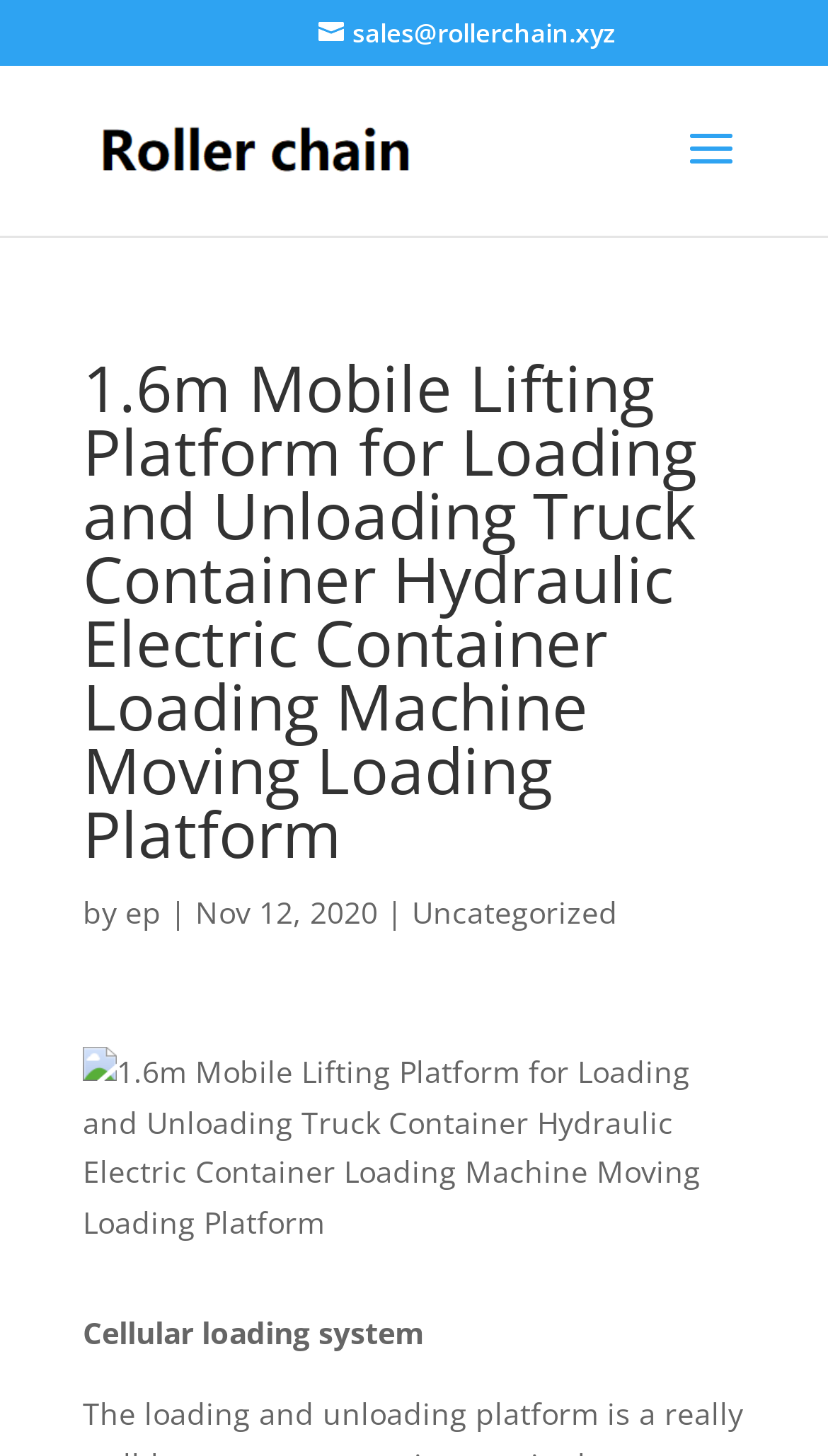When was the article published? Based on the image, give a response in one word or a short phrase.

Nov 12, 2020